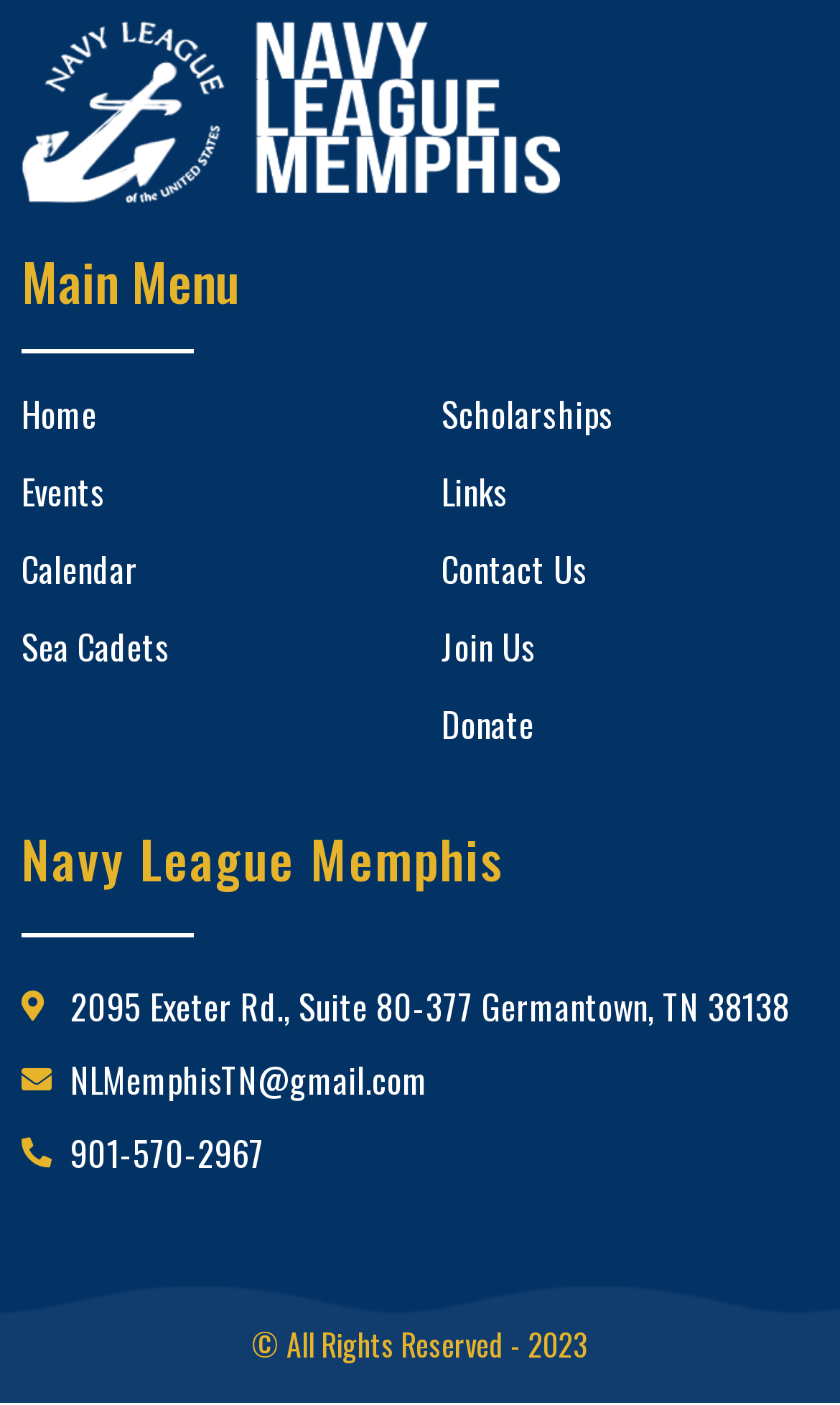Please determine the bounding box of the UI element that matches this description: Contact Us. The coordinates should be given as (top-left x, top-left y, bottom-right x, bottom-right y), with all values between 0 and 1.

[0.526, 0.377, 0.949, 0.433]